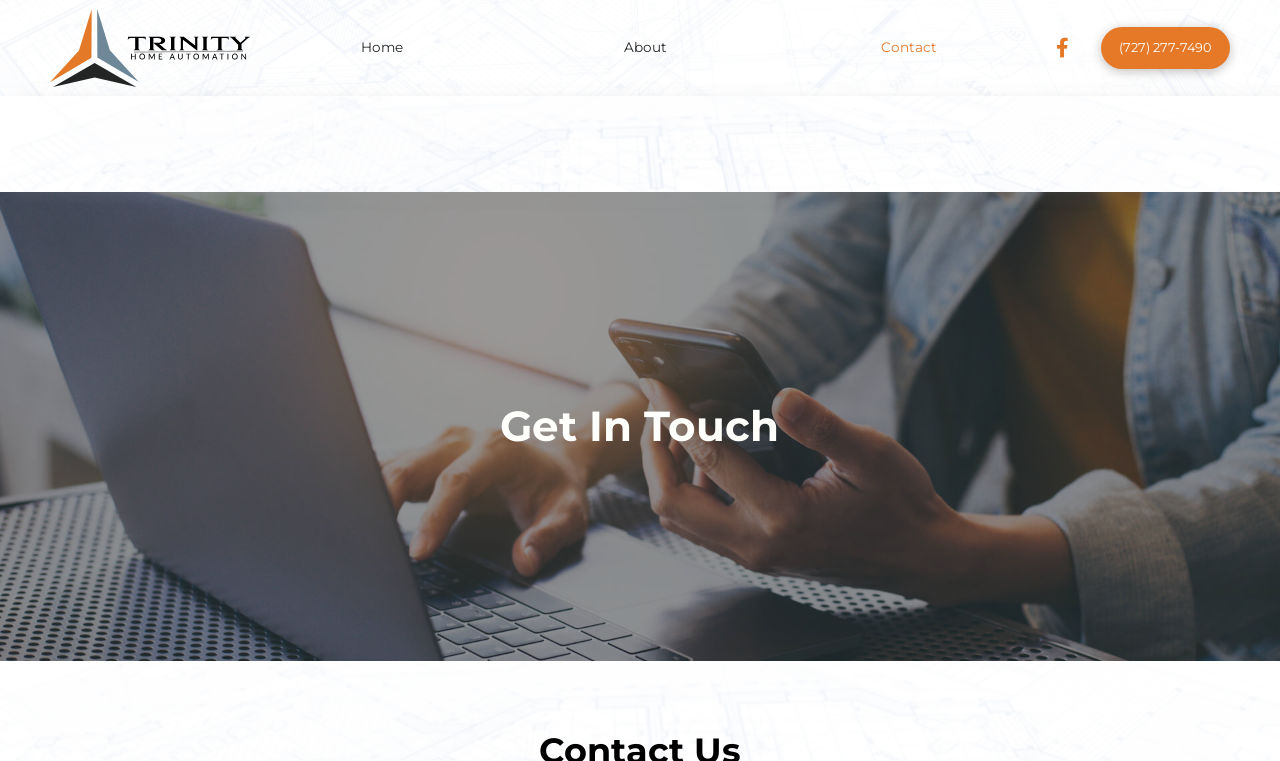What is the title of the section below the navigation bar?
Look at the image and provide a short answer using one word or a phrase.

Get In Touch